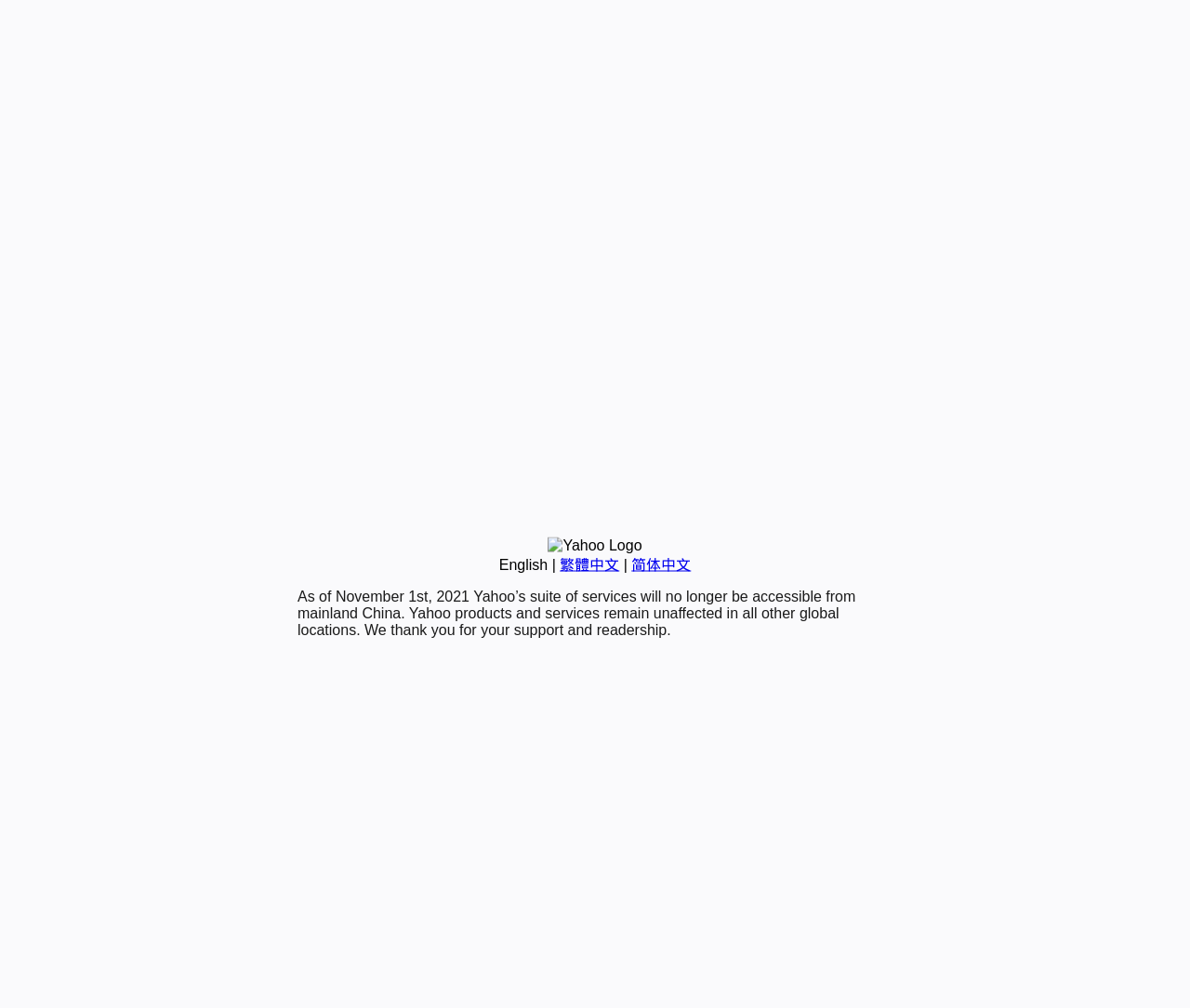Based on the element description: "Eurodance", identify the UI element and provide its bounding box coordinates. Use four float numbers between 0 and 1, [left, top, right, bottom].

None